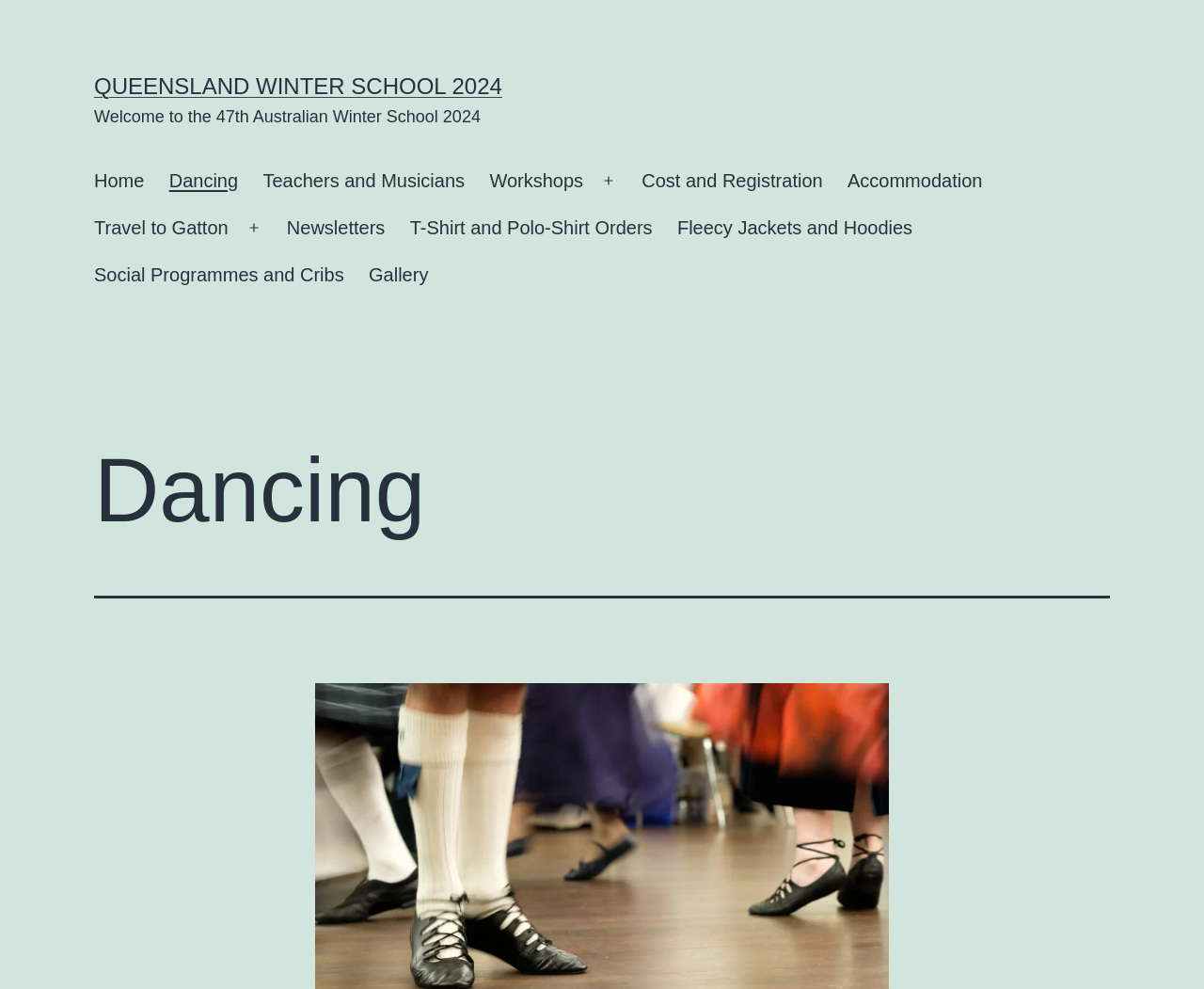Provide an in-depth caption for the webpage.

The webpage is about the Queensland Winter School 2024, specifically focusing on dancing. At the top-left corner, there is a link to the main page, "QUEENSLAND WINTER SCHOOL 2024". Below it, a welcome message reads, "Welcome to the 47th Australian Winter School 2024". 

To the right of the welcome message, there is a primary navigation menu with several links, including "Home", "Dancing", "Teachers and Musicians", "Workshops", "Cost and Registration", "Accommodation", "Travel to Gatton", "Newsletters", "T-Shirt and Polo-Shirt Orders", "Fleecy Jackets and Hoodies", "Social Programmes and Cribs", and "Gallery". 

Below the navigation menu, there is a header section with a heading that reads "Dancing". This section takes up most of the page's width.